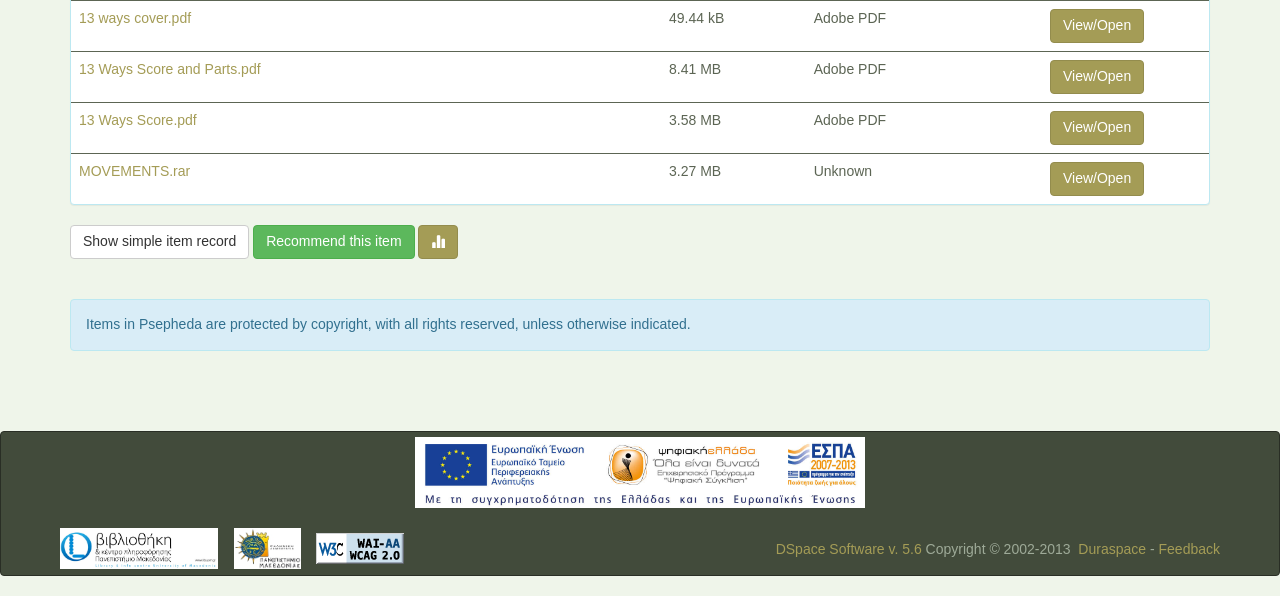Please identify the coordinates of the bounding box that should be clicked to fulfill this instruction: "Download MOVEMENTS.rar".

[0.062, 0.273, 0.149, 0.3]